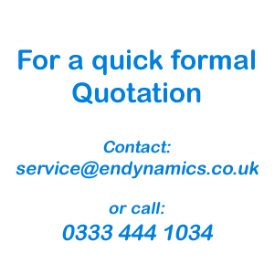Offer an in-depth description of the image.

The image showcases an informative graphic emphasizing the process for obtaining a quick formal quotation. It outlines the contact details for inquiries, stating, "For a quick formal Quotation," followed by the contact email: **service@endynamics.co.uk** and the telephone number: **0333 444 1034**. The text is presented in a bold blue font against a clean white background, ensuring clarity and ease of reading, making it an essential resource for potential customers seeking quotations from ENdynamics Ltd.